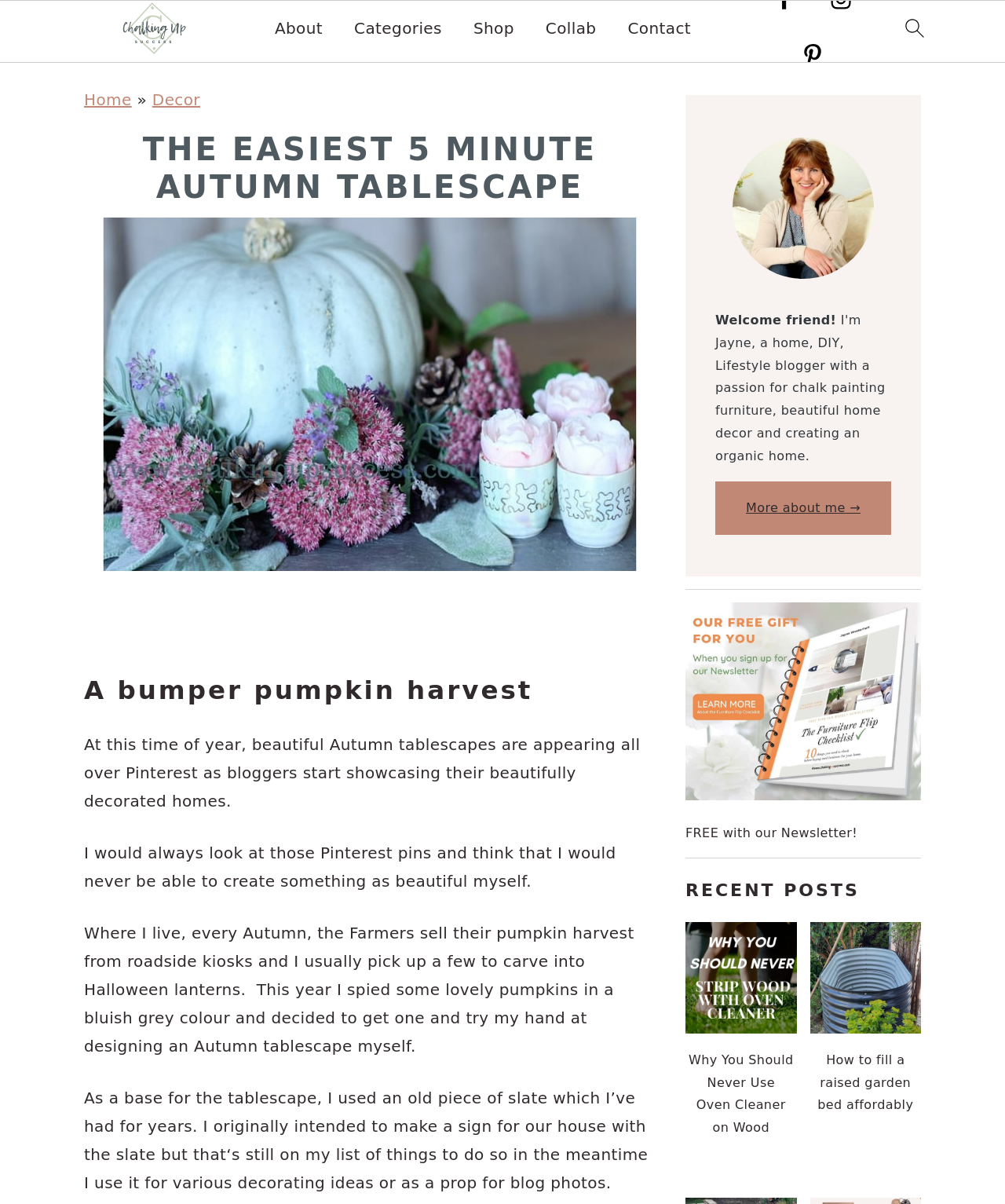Offer a meticulous caption that includes all visible features of the webpage.

This webpage is about creating an Autumn tablescape, with a focus on a 5-minute DIY project. At the top, there are several links to navigate to different parts of the website, including the homepage, primary navigation, and main content. Below these links, there is a header section with a logo and a navigation menu with links to various categories, such as "About", "Categories", "Shop", and "Contact".

The main content of the webpage is divided into two sections. On the left, there is a large image of a beautifully decorated Autumn tablescape, featuring a bluish-grey pumpkin surrounded by flowers, pinecones, and candles. Below the image, there are several paragraphs of text describing the author's experience with creating an Autumn tablescape and the inspiration behind the project.

On the right, there is a sidebar with several sections. At the top, there is a profile image of the author, Jayne Westerholt, with a welcome message and a link to learn more about her. Below this, there is a section promoting a free e-book, "The Furniture Flip Checklist", with a link to download it. Further down, there is a section titled "Recent Posts" with links to two recent articles, "Why You Should Never Use Oven Cleaner on Wood" and "How to fill a raised garden bed affordably".

Throughout the webpage, there are several images, including icons for Pinterest and a search icon, as well as decorative elements such as a separator line dividing the main content from the sidebar. Overall, the webpage has a clean and organized layout, with a focus on showcasing the author's creative project and providing additional resources and information to visitors.